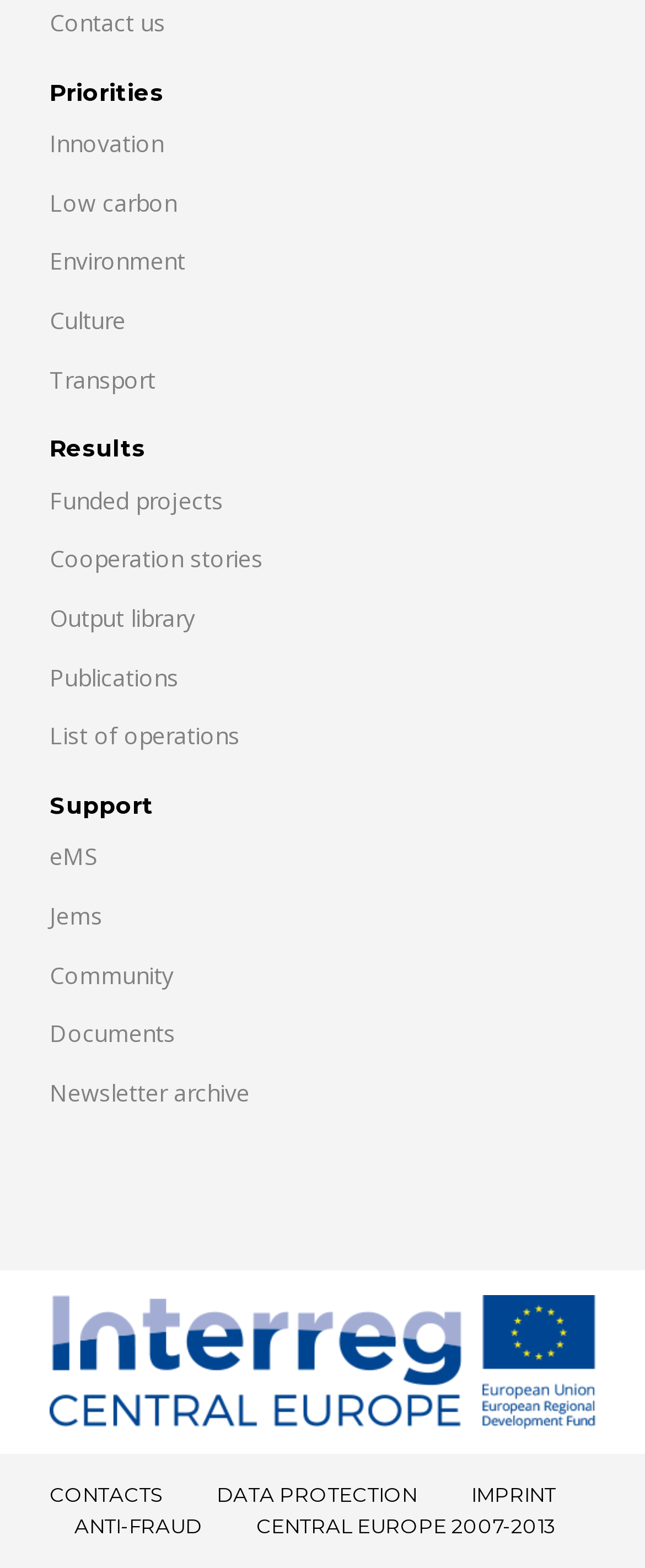Pinpoint the bounding box coordinates of the clickable element needed to complete the instruction: "View Priorities". The coordinates should be provided as four float numbers between 0 and 1: [left, top, right, bottom].

[0.077, 0.049, 0.254, 0.068]